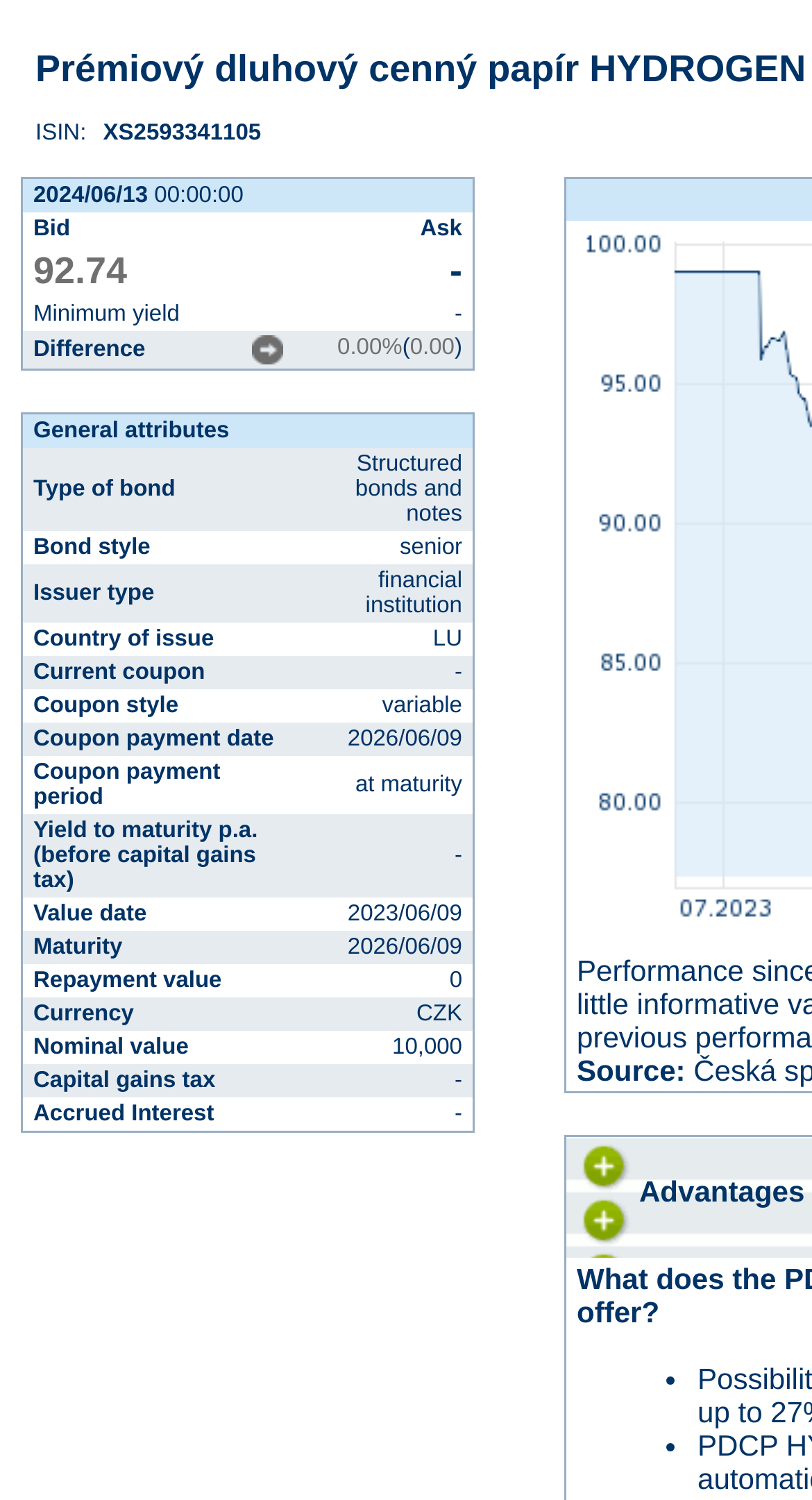What is the current coupon?
We need a detailed and meticulous answer to the question.

This answer can be found in the second table, in the row with the column header 'Current coupon', where the corresponding grid cell contains a dash, indicating that the current coupon is not applicable or not available.